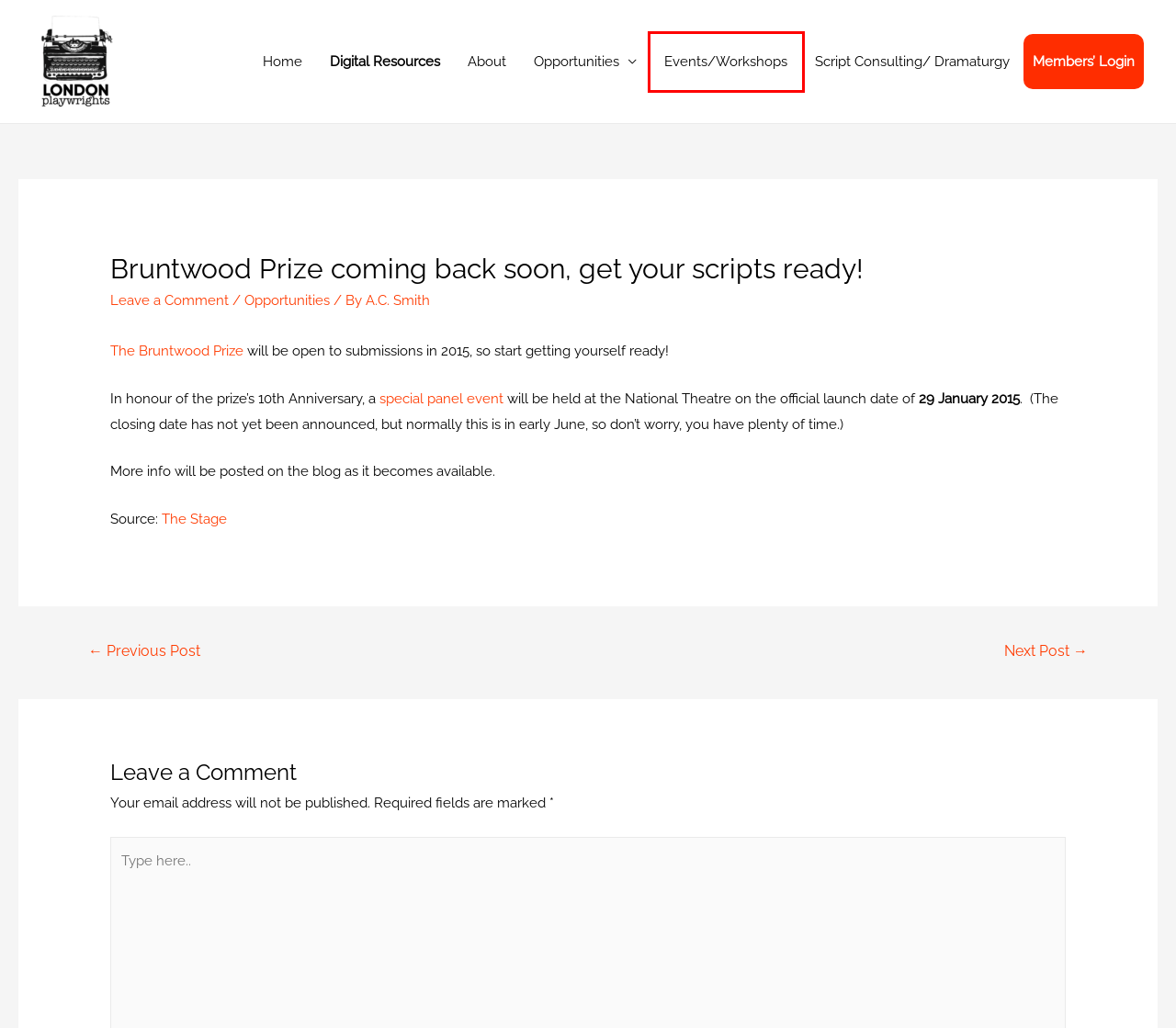Given a screenshot of a webpage featuring a red bounding box, identify the best matching webpage description for the new page after the element within the red box is clicked. Here are the options:
A. Opportunities – London Playwrights
B. Talks | National Theatre
C. Rapid Write Response Night coming up at Theatre503 for CANS – London Playwrights
D. London Playwrights – A resource for emerging playwrights
E. Script Consulting/ Dramaturgy – London Playwrights
F. Workshops/Classes – London Playwrights
G. Digital Resources – London Playwrights
H. About Us – London Playwrights

F